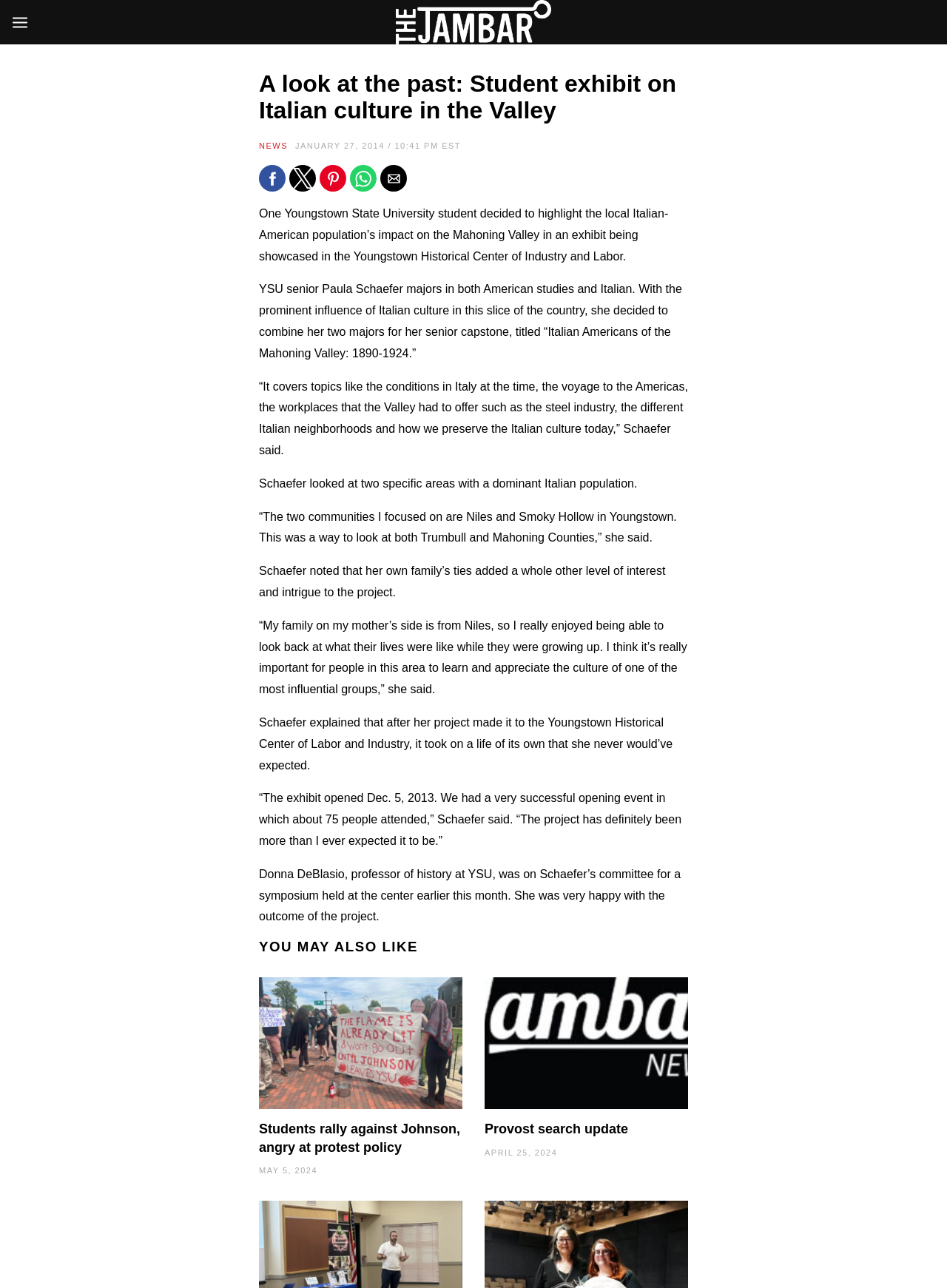Kindly determine the bounding box coordinates for the area that needs to be clicked to execute this instruction: "Click the 'Students rally against Johnson, angry at protest policy' link".

[0.273, 0.871, 0.486, 0.896]